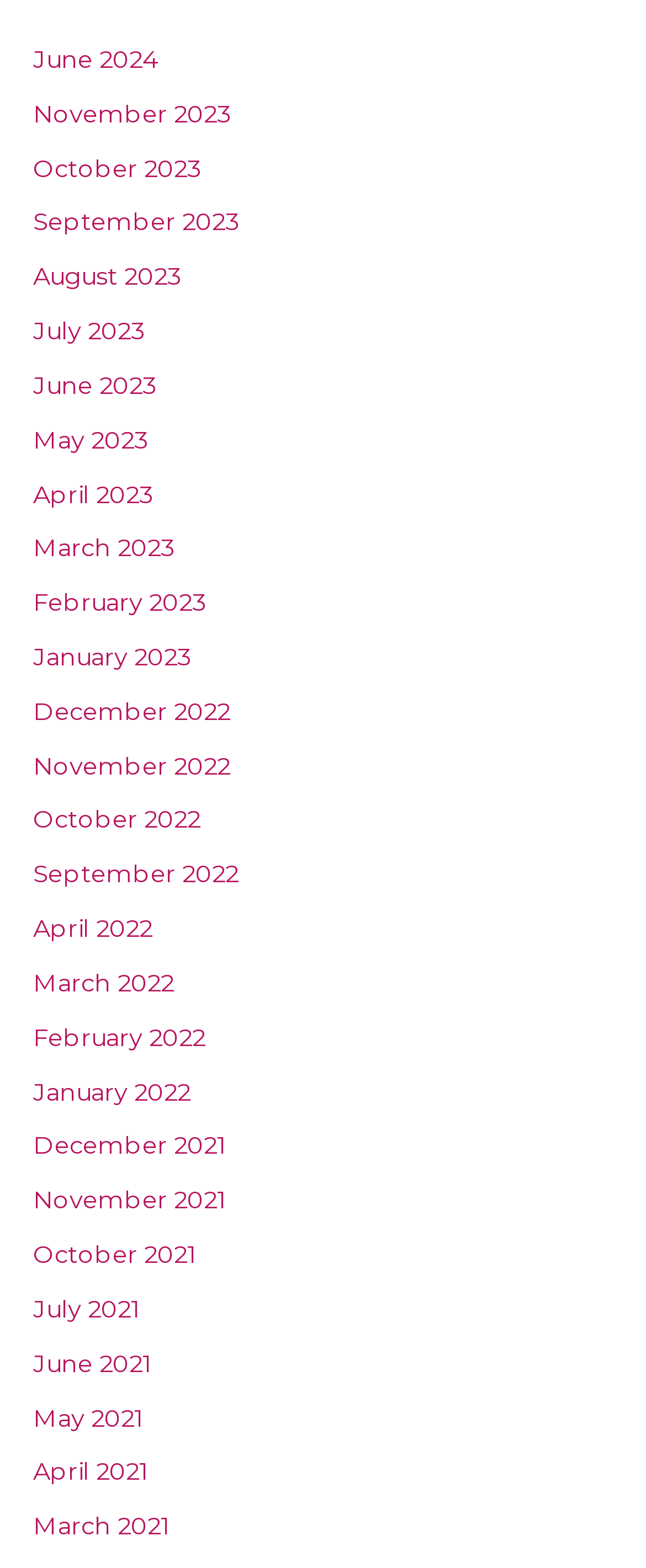How many links are there in total?
Please provide a single word or phrase based on the screenshot.

29